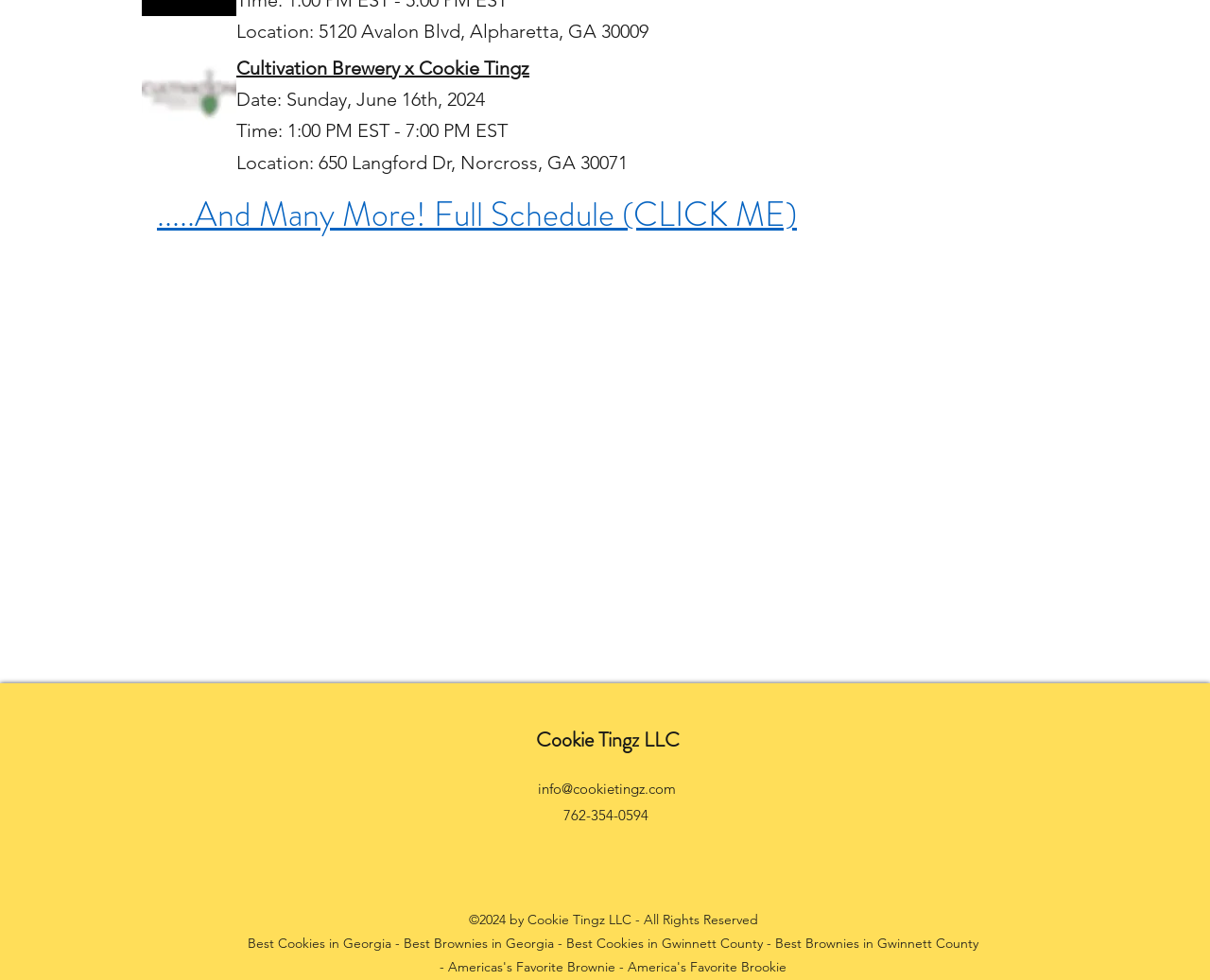Please specify the bounding box coordinates of the element that should be clicked to execute the given instruction: 'Visit Cookie Tingz LLC website'. Ensure the coordinates are four float numbers between 0 and 1, expressed as [left, top, right, bottom].

[0.443, 0.74, 0.561, 0.77]